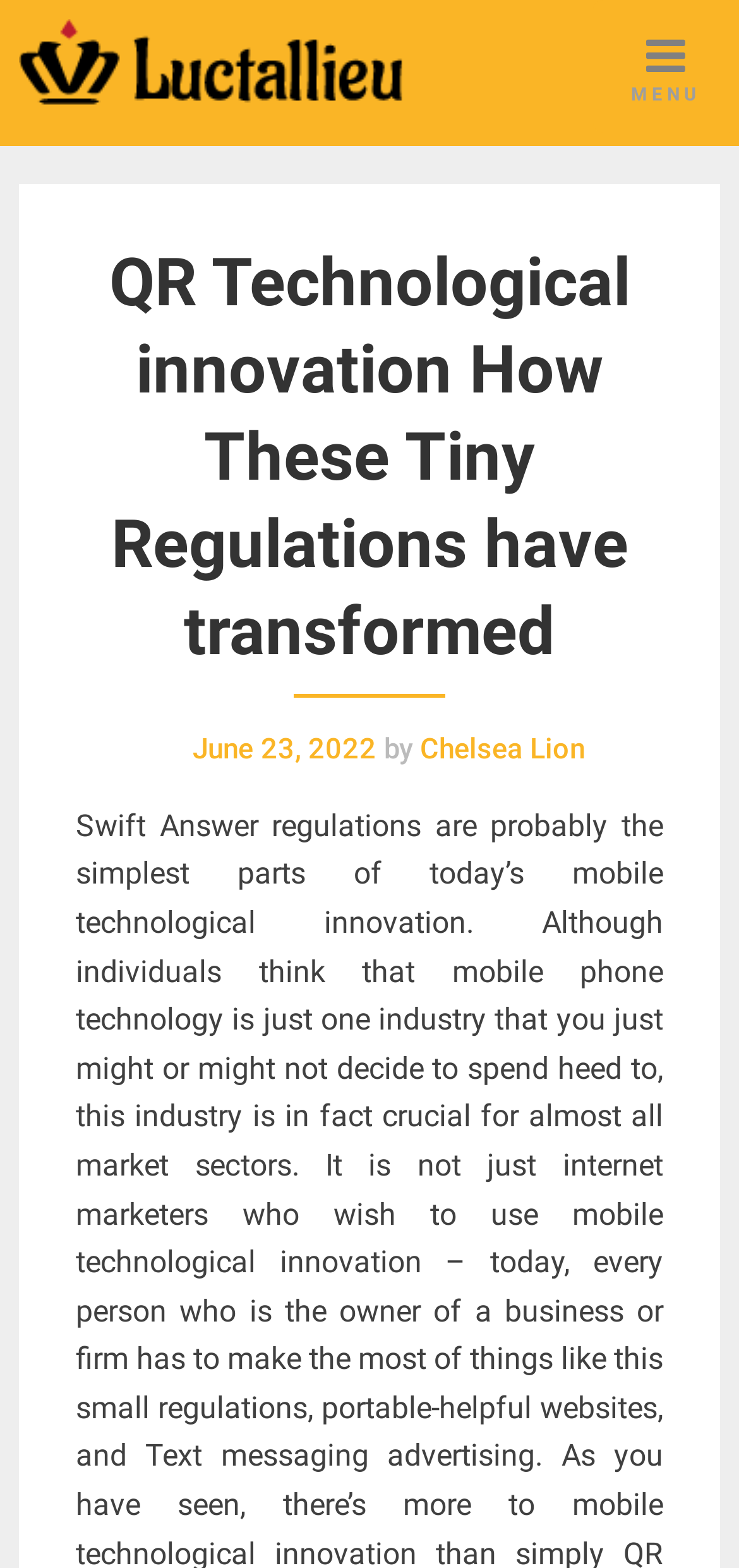Answer the question below using just one word or a short phrase: 
What is the purpose of the button with the text 'MENU'?

To control the primary menu